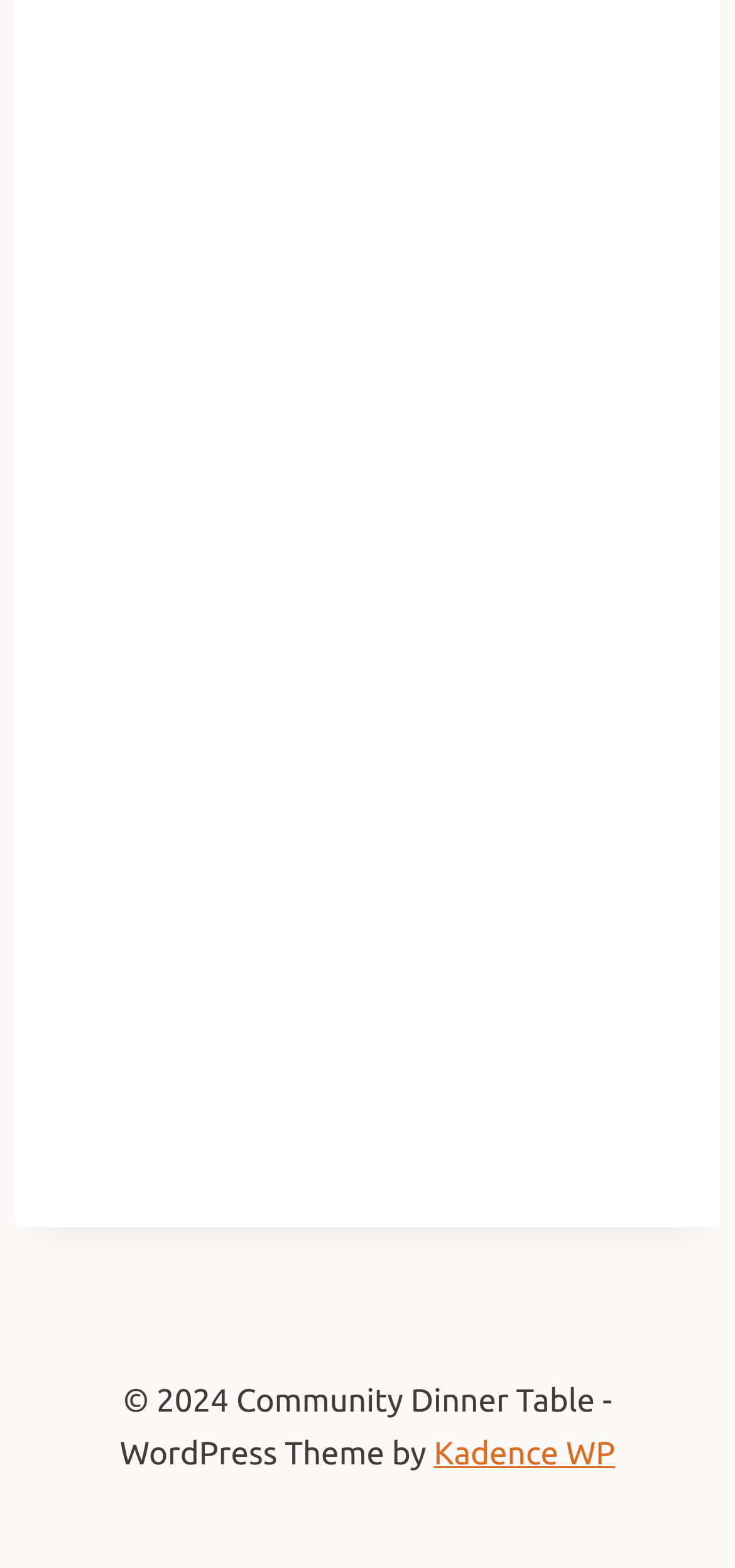Respond with a single word or phrase to the following question: What is the position of the image 'IMG_5876' on the webpage?

Below IMG_7683